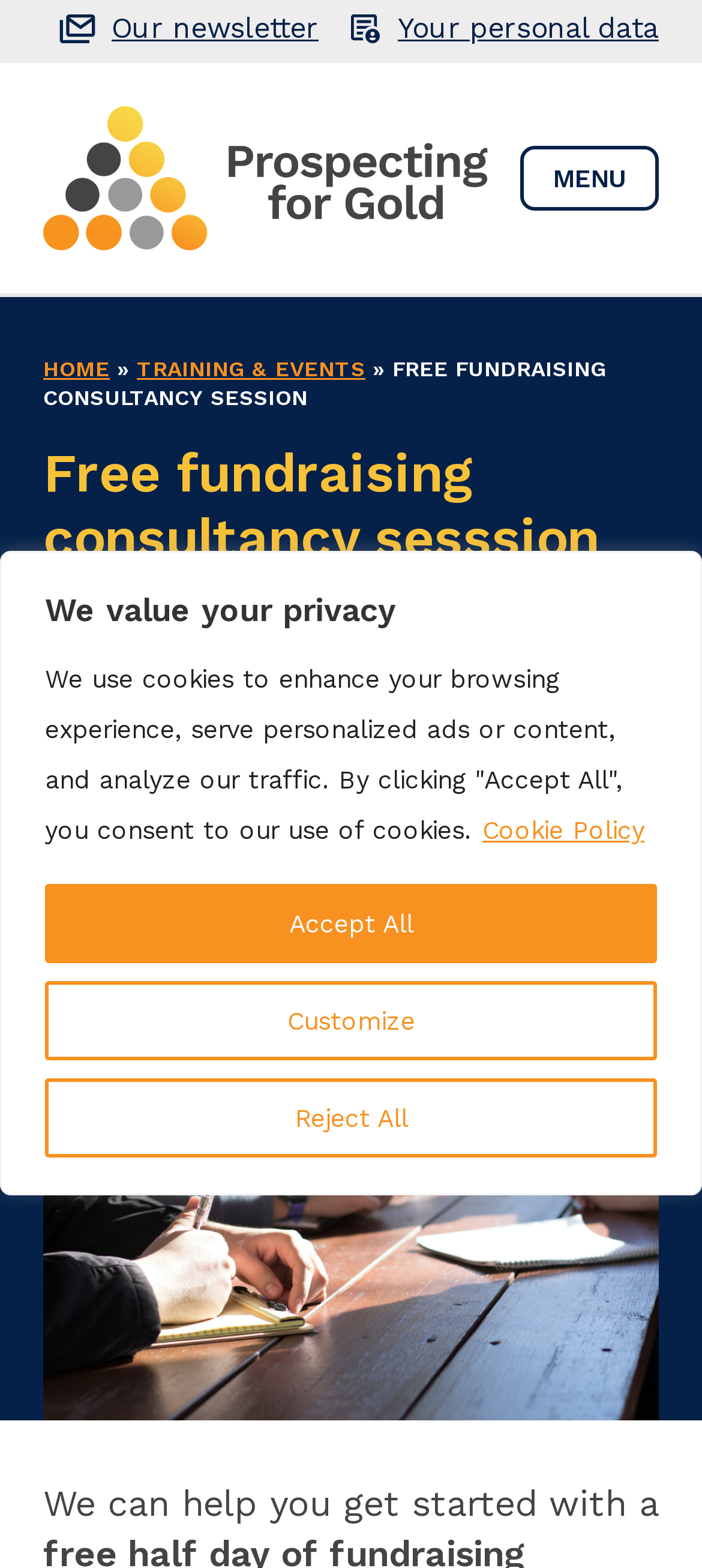Based on the element description Menu, identify the bounding box of the UI element in the given webpage screenshot. The coordinates should be in the format (top-left x, top-left y, bottom-right x, bottom-right y) and must be between 0 and 1.

[0.741, 0.093, 0.938, 0.134]